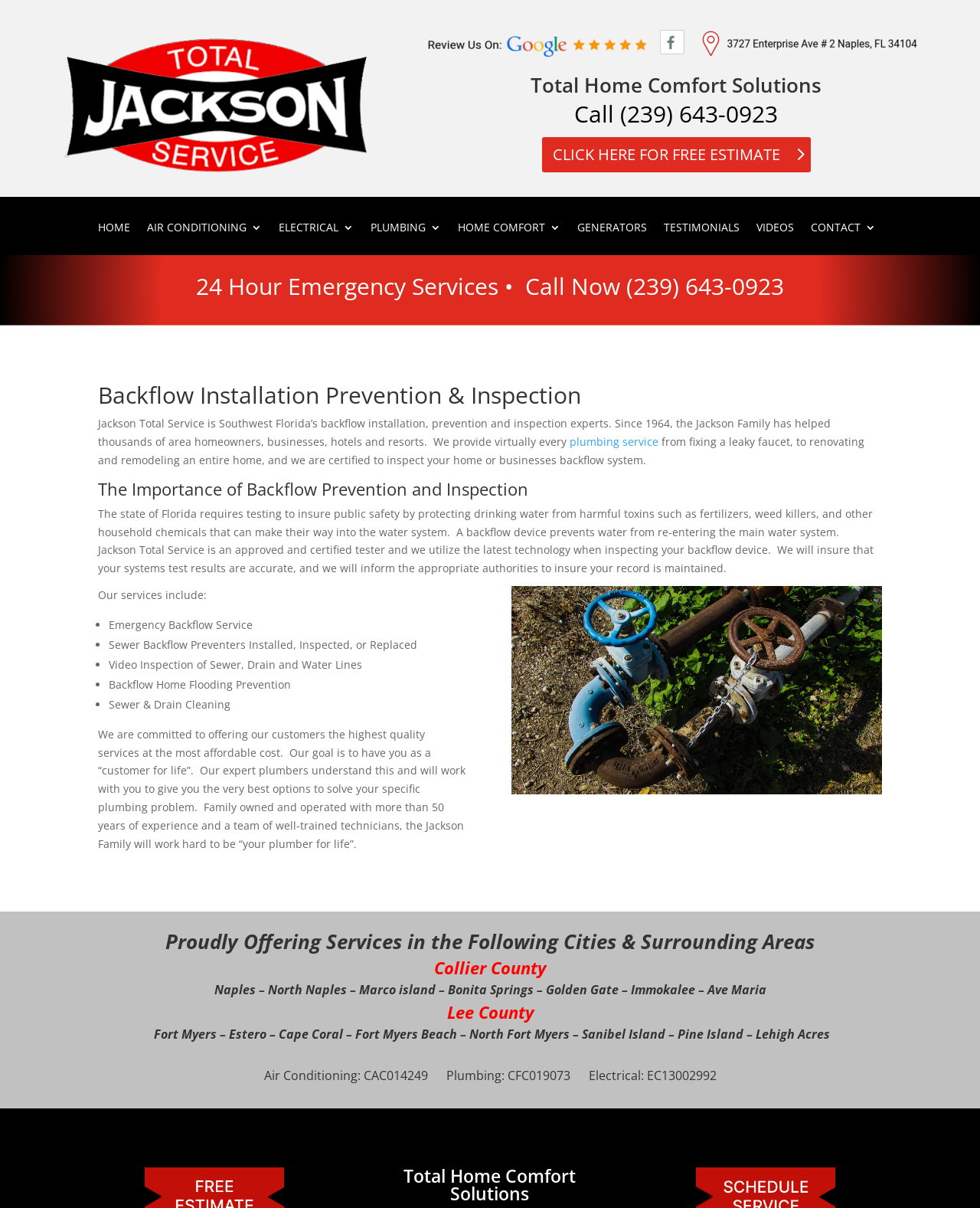What areas are served by Jackson Total Service?
Carefully analyze the image and provide a thorough answer to the question.

I found this information in the heading 'Proudly Offering Services in the Following Cities & Surrounding Areas' which lists several cities including Naples, Fort Myers, and surrounding areas.